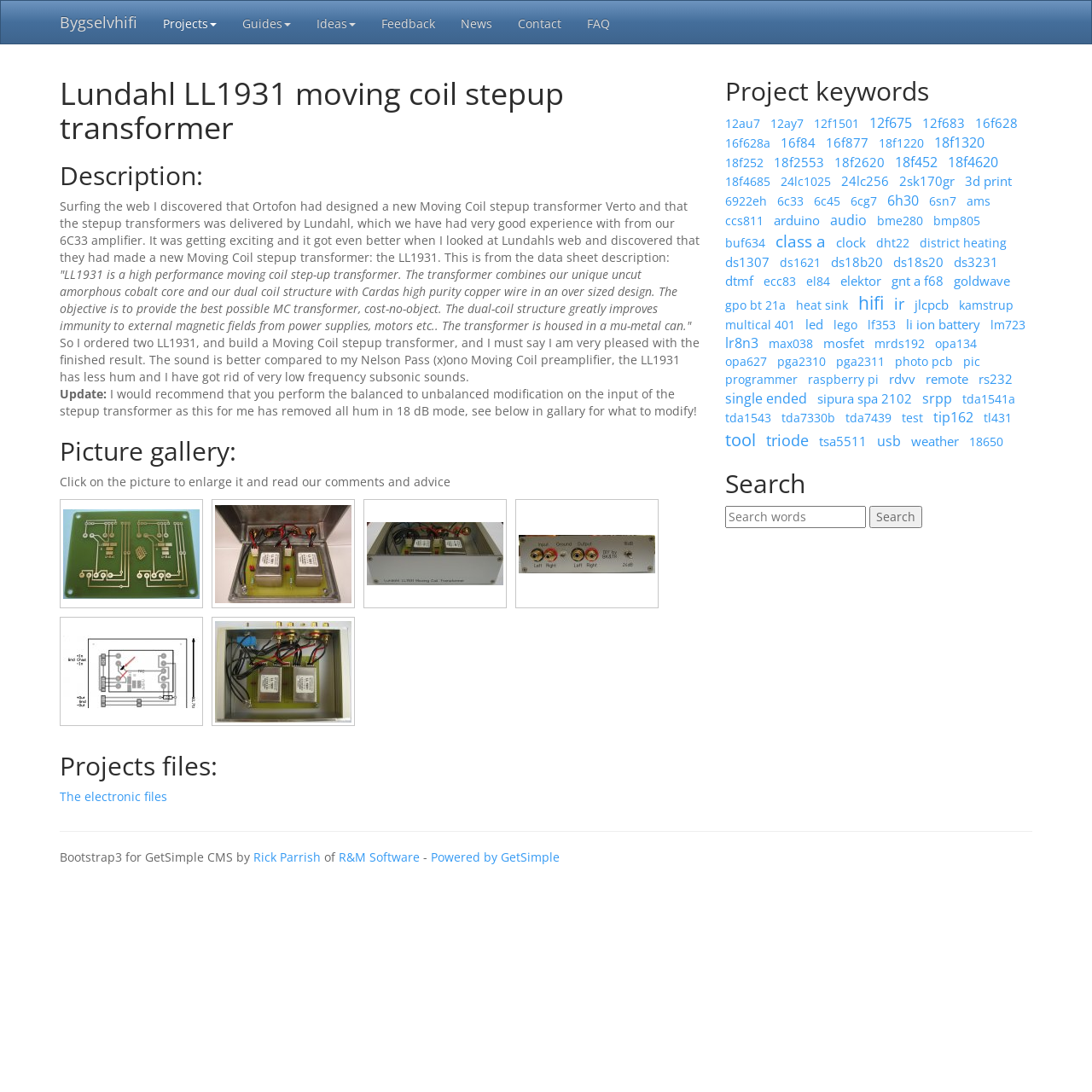What is the name of the moving coil stepup transformer?
Analyze the screenshot and provide a detailed answer to the question.

The name of the moving coil stepup transformer is mentioned in the heading 'Lundahl LL1931 moving coil stepup transformer' and also in the description of the transformer.